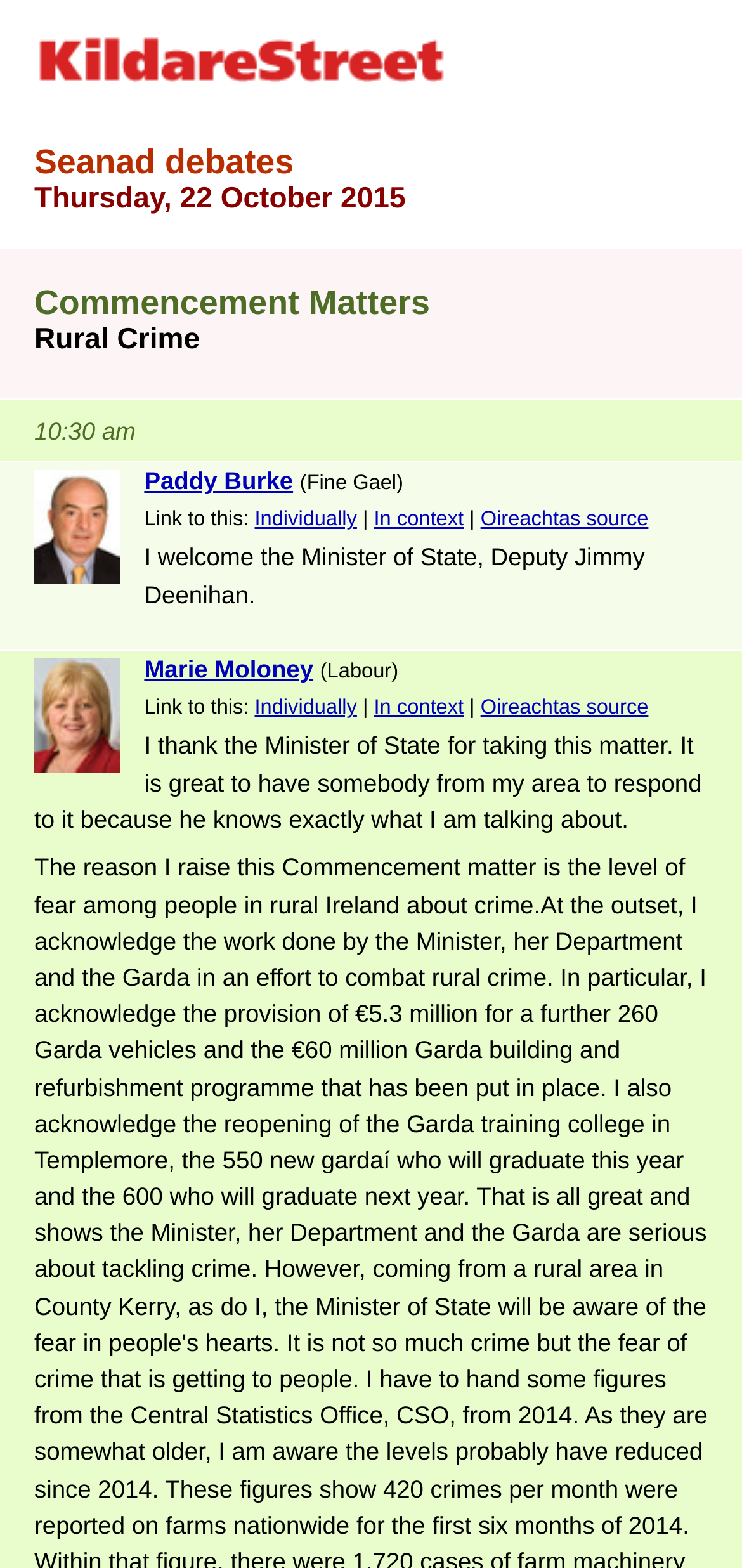Identify the bounding box for the described UI element. Provide the coordinates in (top-left x, top-left y, bottom-right x, bottom-right y) format with values ranging from 0 to 1: Individually

[0.343, 0.444, 0.481, 0.459]